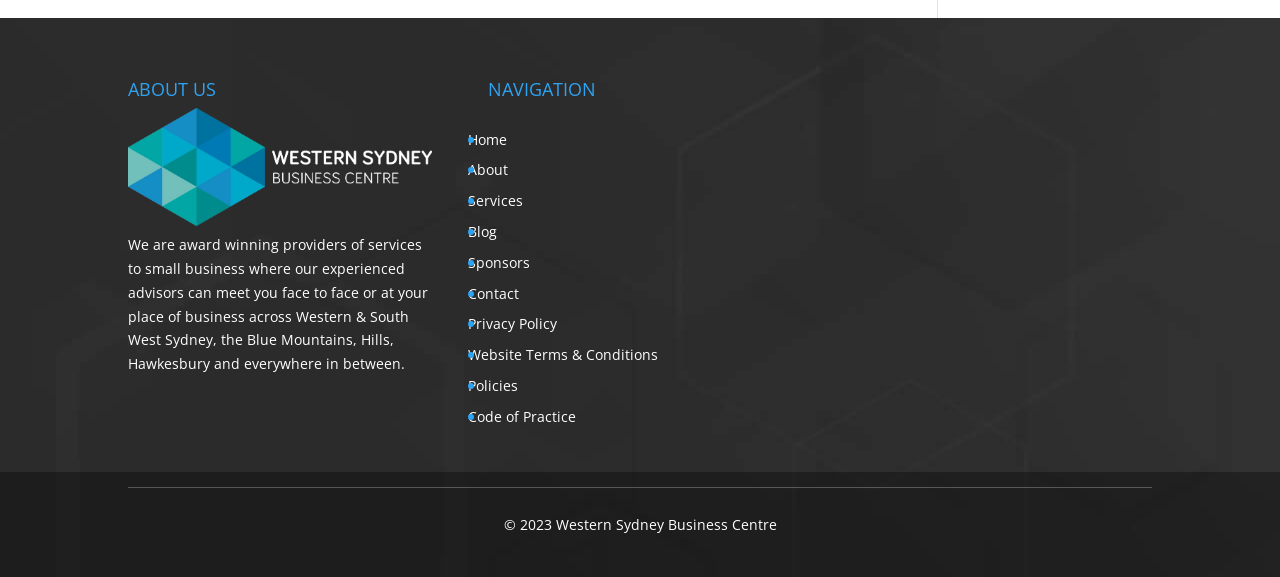Could you locate the bounding box coordinates for the section that should be clicked to accomplish this task: "go to about page".

[0.366, 0.278, 0.397, 0.311]